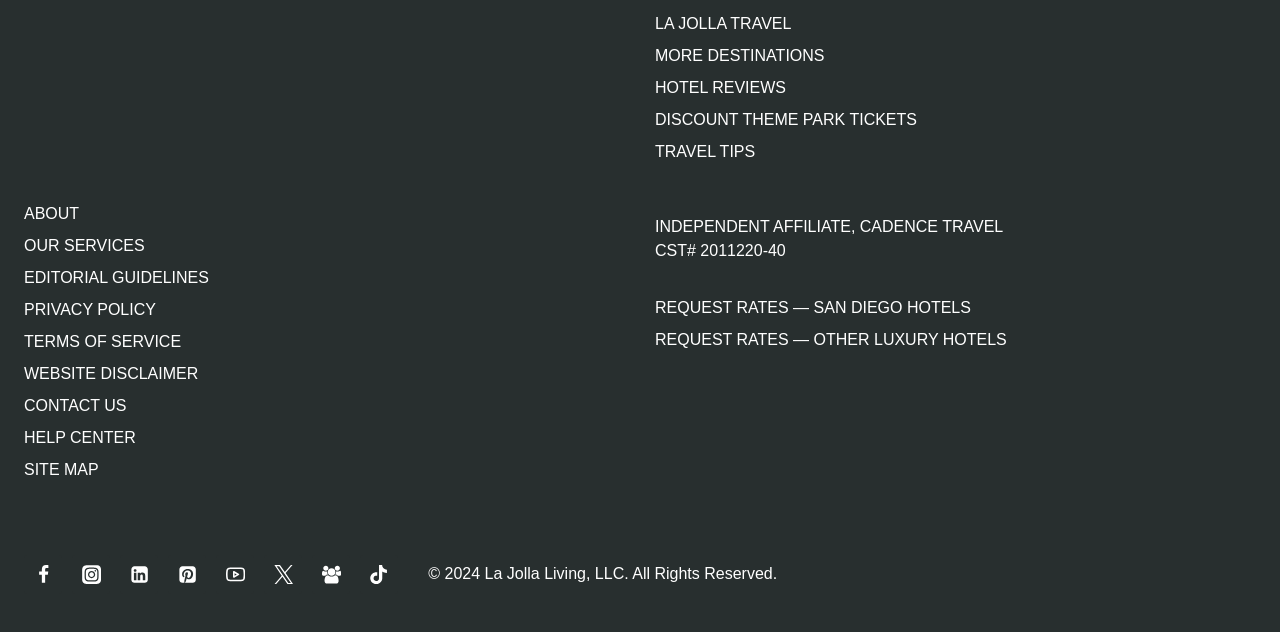What is the name of the travel company?
Refer to the screenshot and answer in one word or phrase.

La Jolla Travel